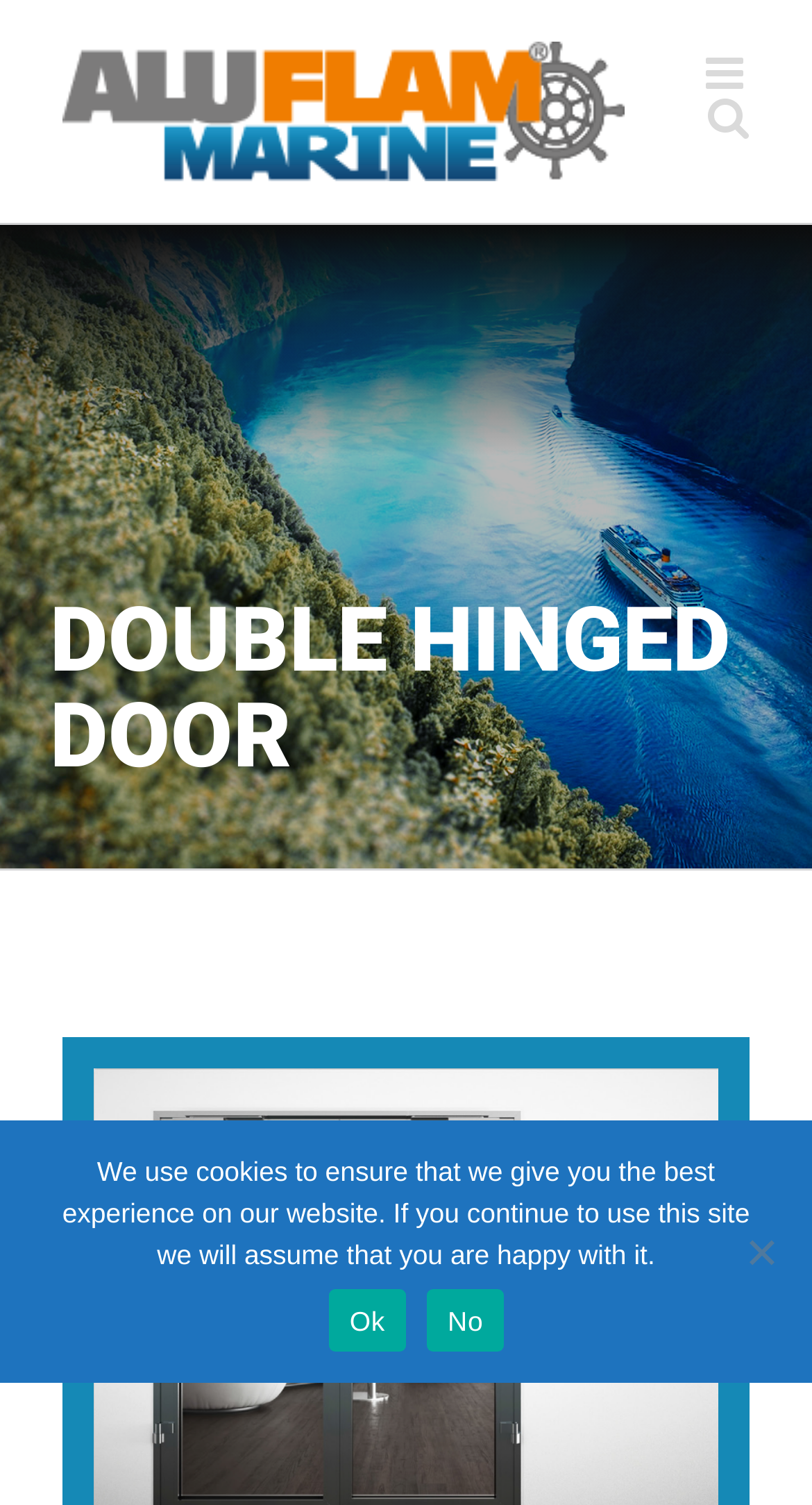What is the maximum sound reduction of the door?
Provide a concise answer using a single word or phrase based on the image.

Up to 45 dB